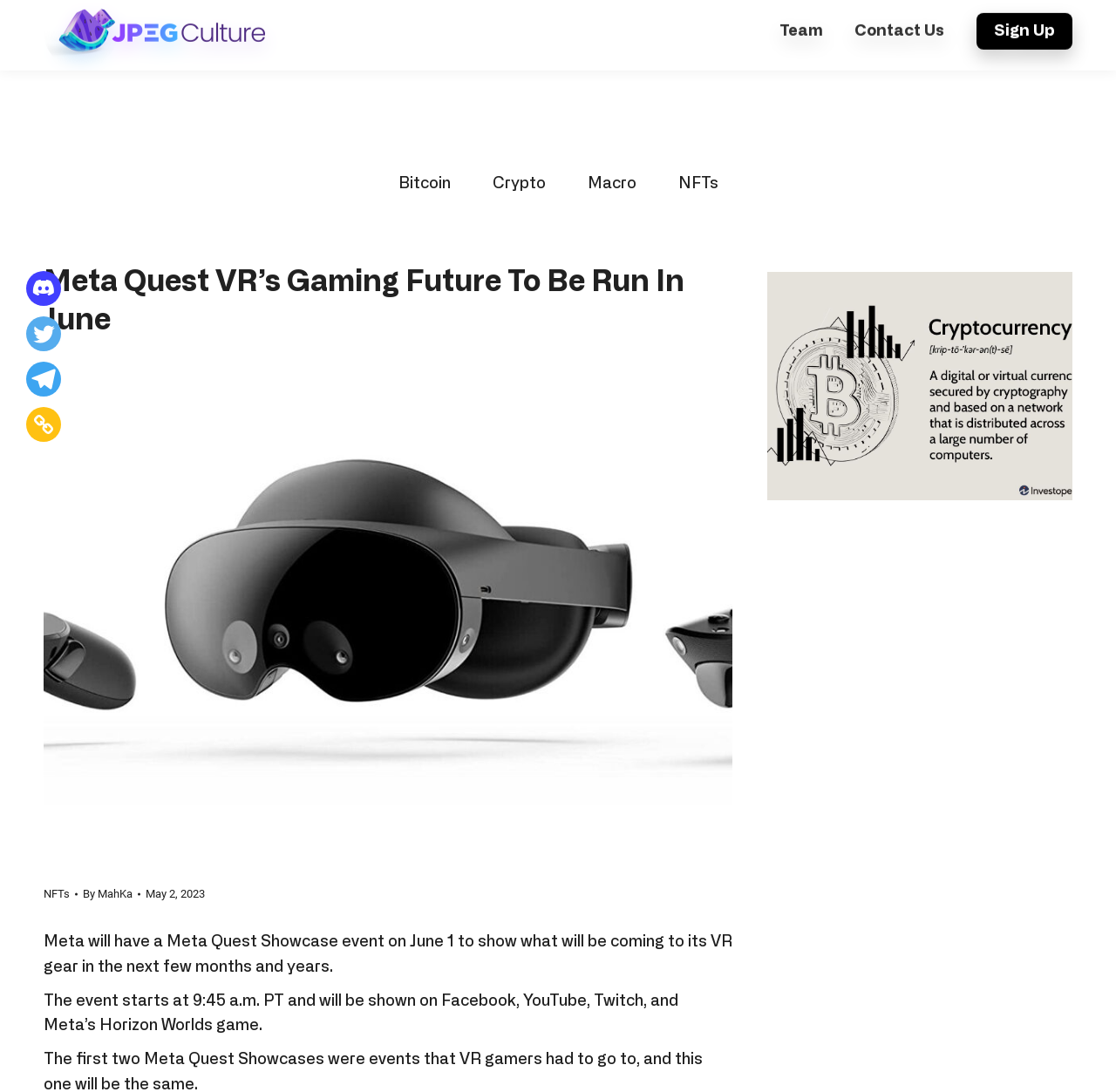Is the 'Sign Up' link located at the top right corner?
Answer with a single word or phrase by referring to the visual content.

Yes